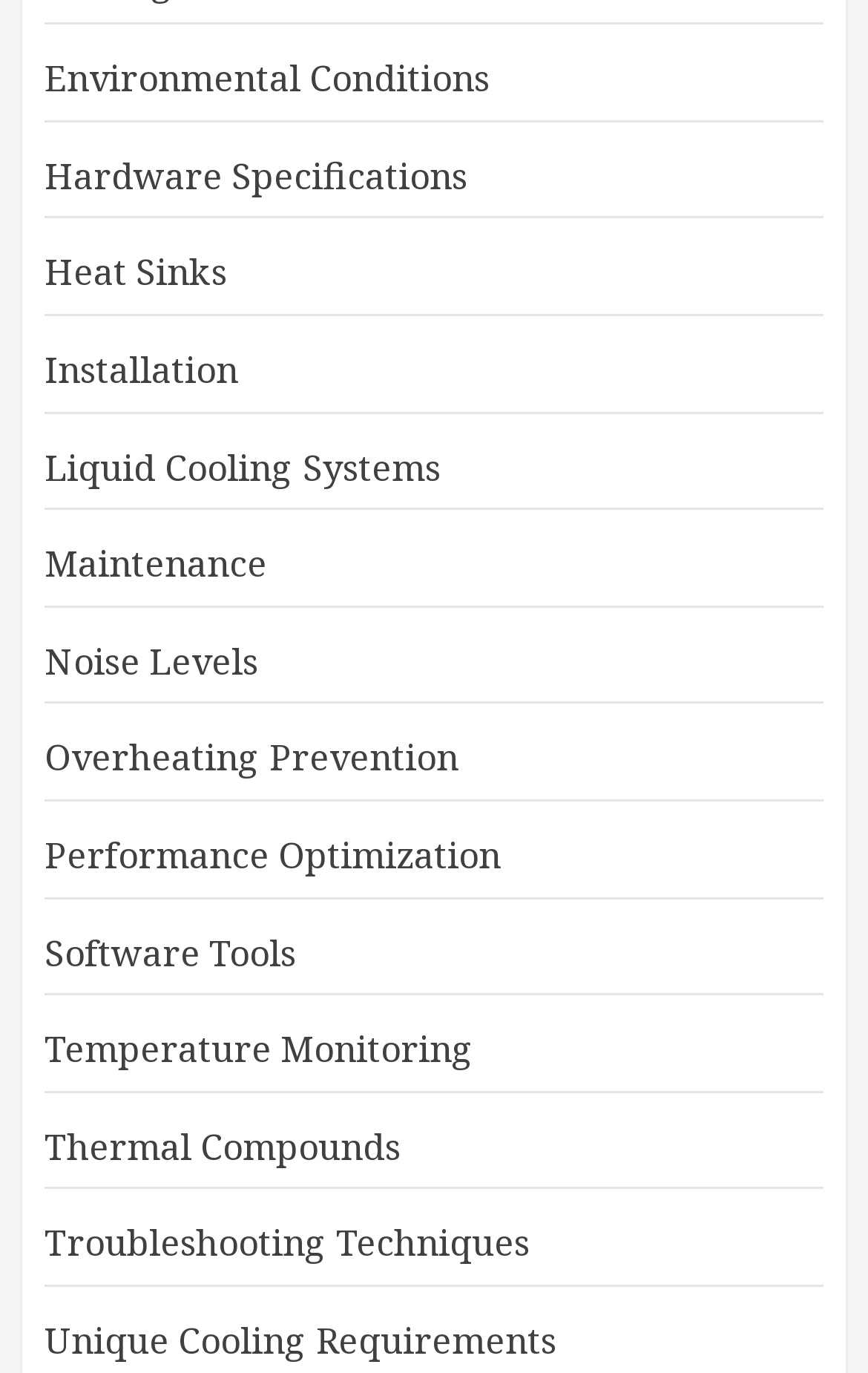Using the provided element description: "Temperature Monitoring", determine the bounding box coordinates of the corresponding UI element in the screenshot.

[0.051, 0.746, 0.546, 0.783]